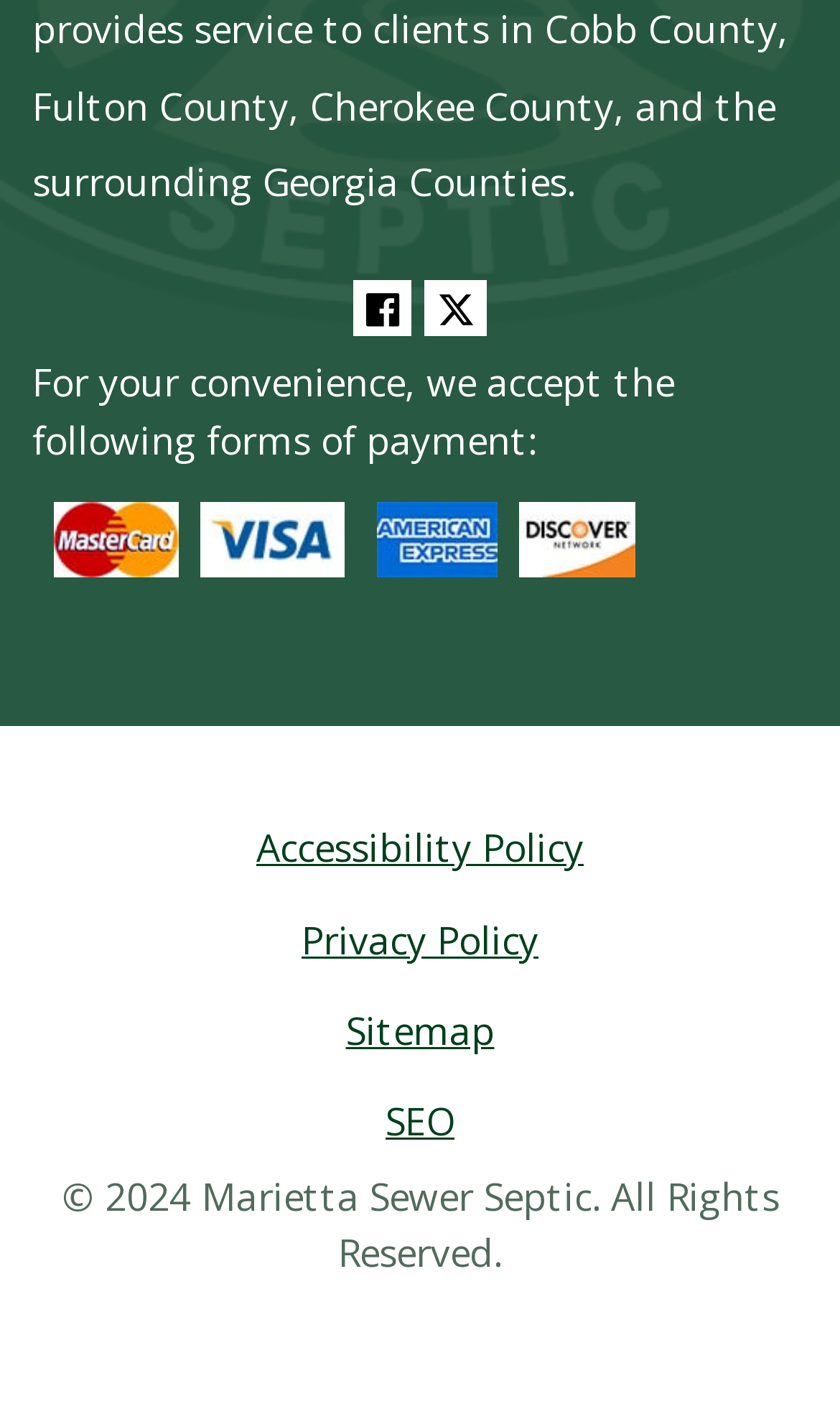What payment methods are accepted?
Utilize the information in the image to give a detailed answer to the question.

The webpage has a section that states 'we accept the following forms of payment:' and displays four logos: Mastercard, Visa, American Express, and Discover, indicating that these four payment methods are accepted.